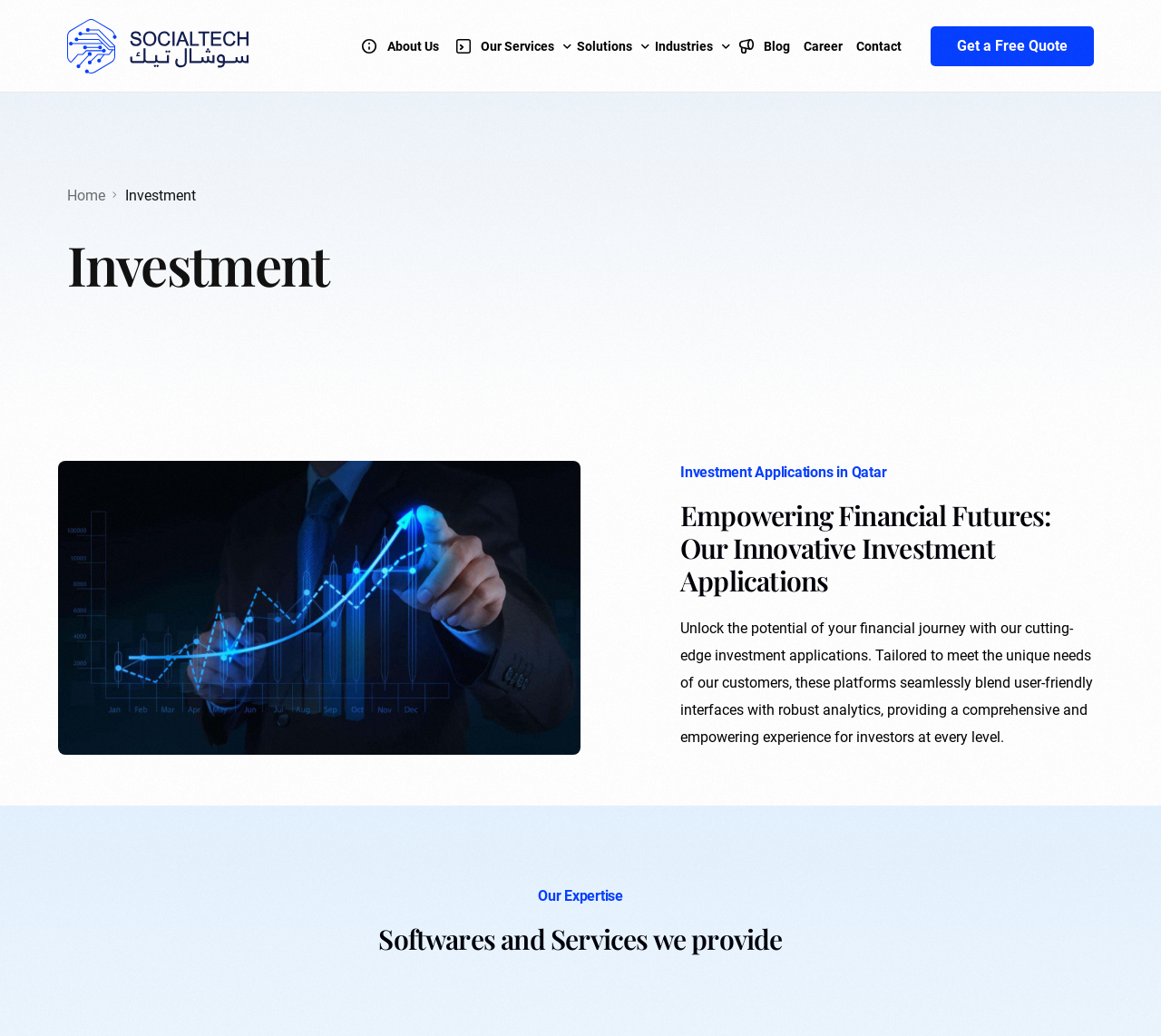What is the purpose of the company's investment platforms?
Please describe in detail the information shown in the image to answer the question.

I found a paragraph on the webpage that says 'Unlock the potential of your financial journey with our cutting-edge investment applications...', which suggests that the purpose of the company's investment platforms is to unlock the financial potential of its users.